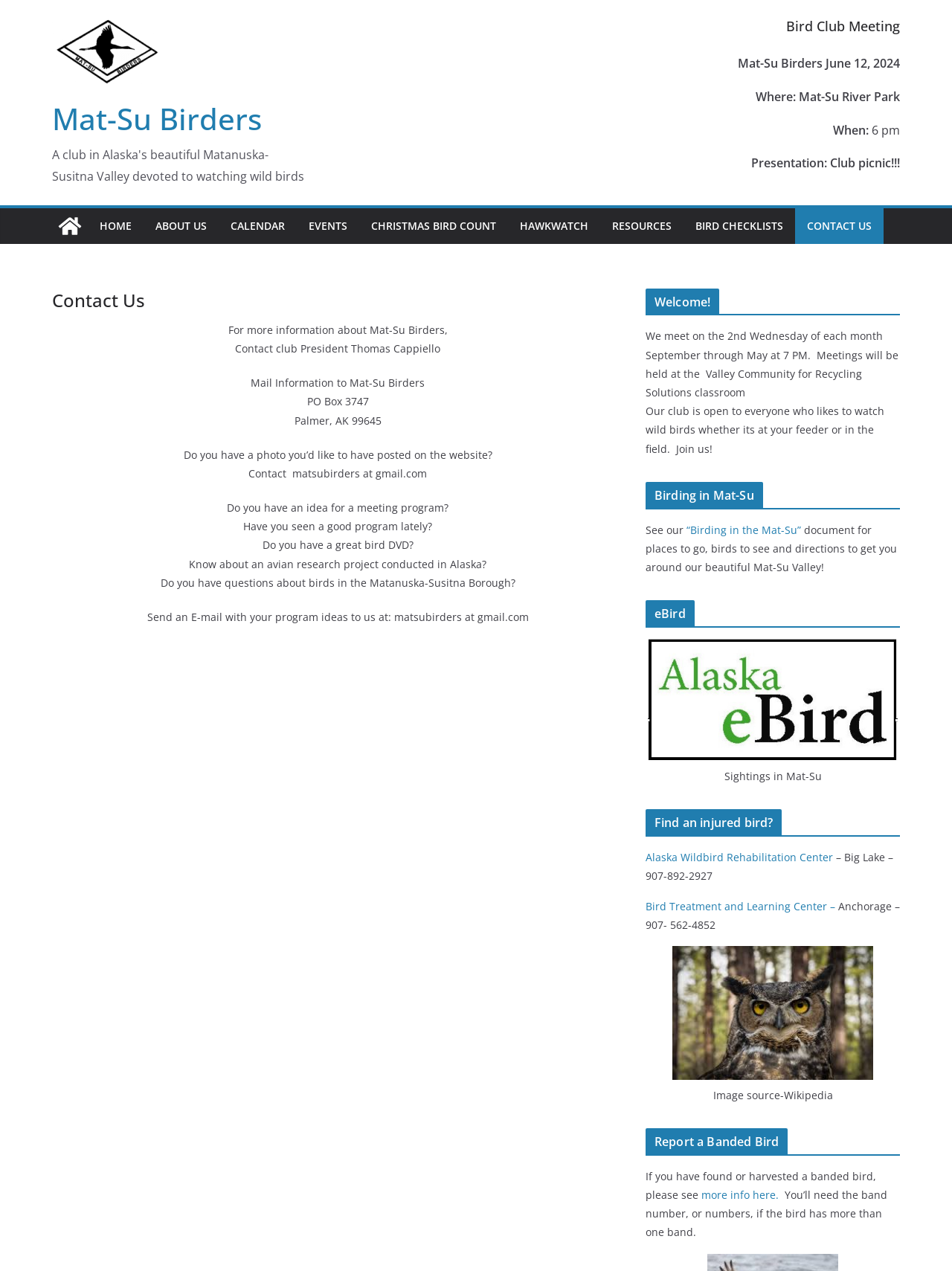Kindly determine the bounding box coordinates for the area that needs to be clicked to execute this instruction: "Check the 'eBird sightings in Mat-Su'".

[0.678, 0.503, 0.945, 0.598]